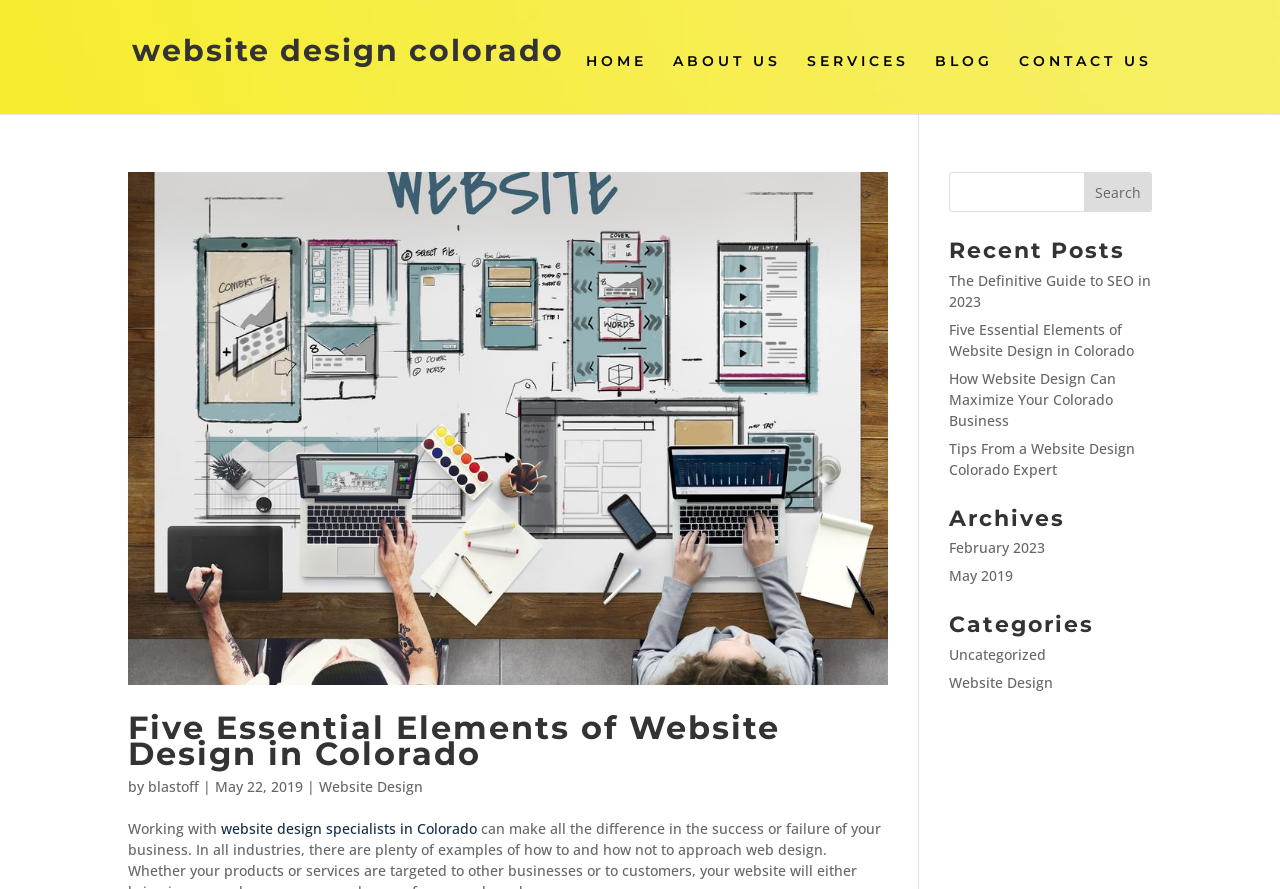What is the purpose of the search bar?
Using the information from the image, provide a comprehensive answer to the question.

I found a search element with a bounding box coordinate of [0.1, 0.0, 0.9, 0.001] and a button element with the text 'Search' and a bounding box coordinate of [0.847, 0.193, 0.9, 0.238]. This suggests that the search bar is used to search the website.